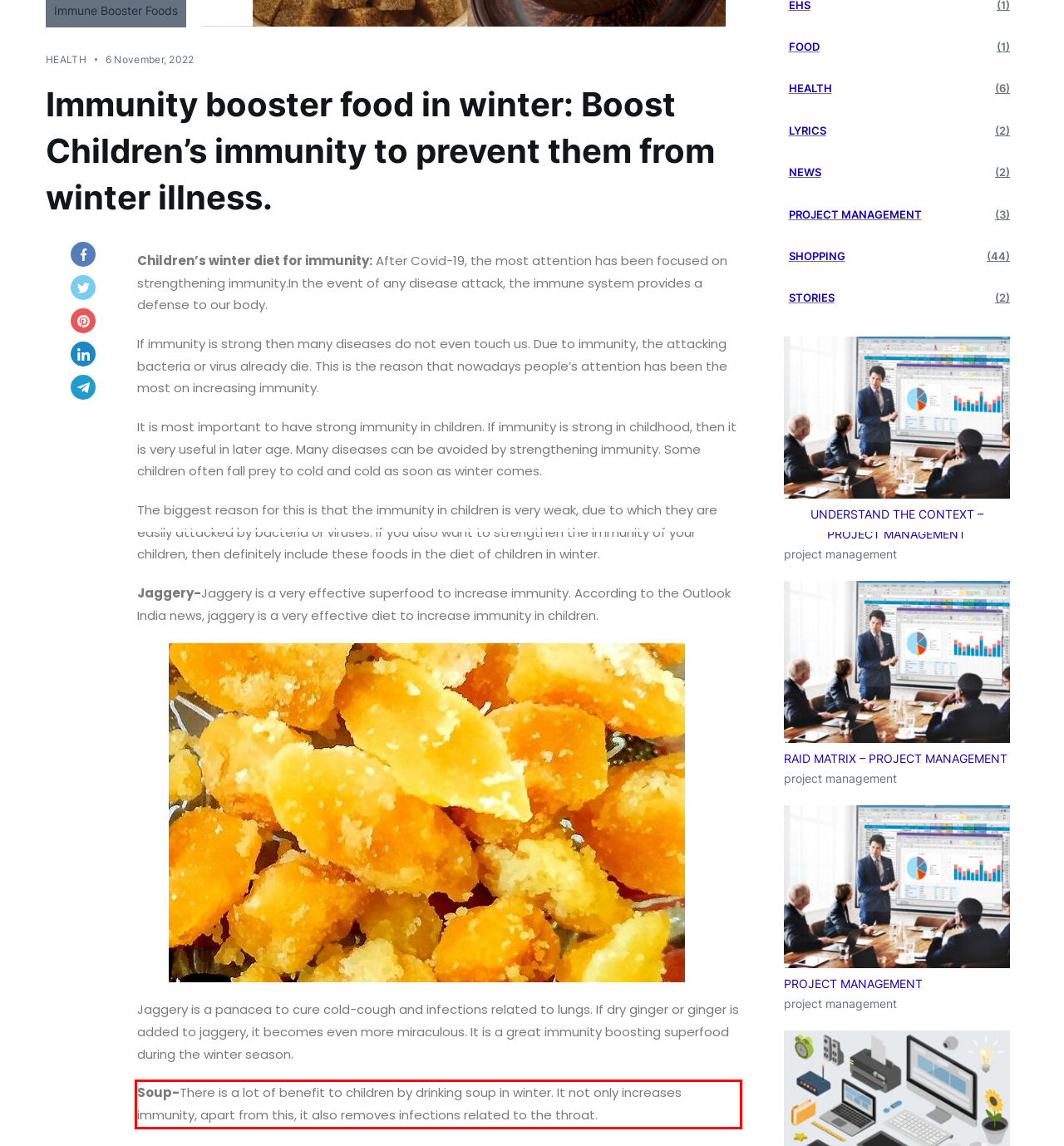Please extract the text content from the UI element enclosed by the red rectangle in the screenshot.

Soup-There is a lot of benefit to children by drinking soup in winter. It not only increases immunity, apart from this, it also removes infections related to the throat.